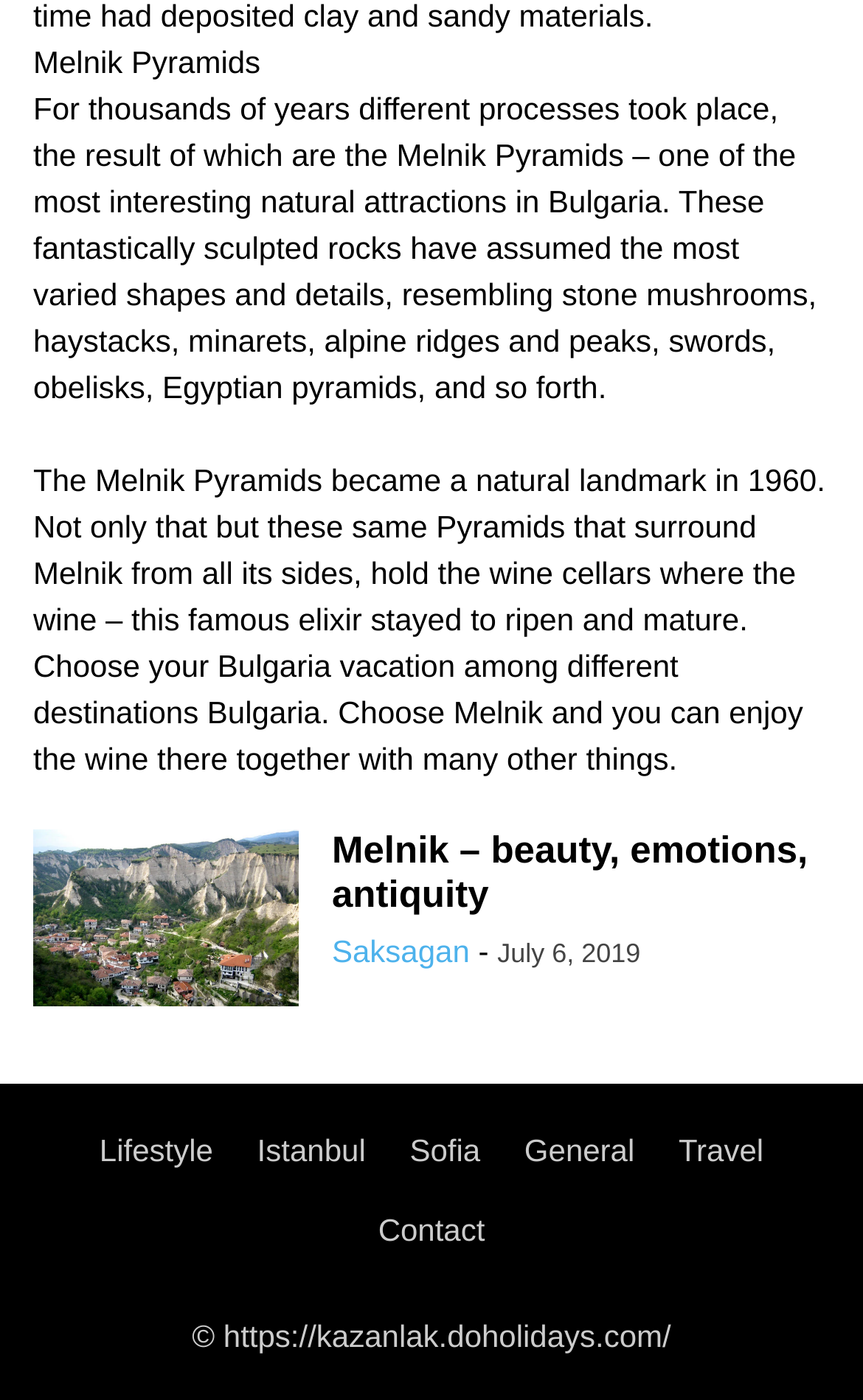Please answer the following question using a single word or phrase: 
How many links are there in the webpage?

9